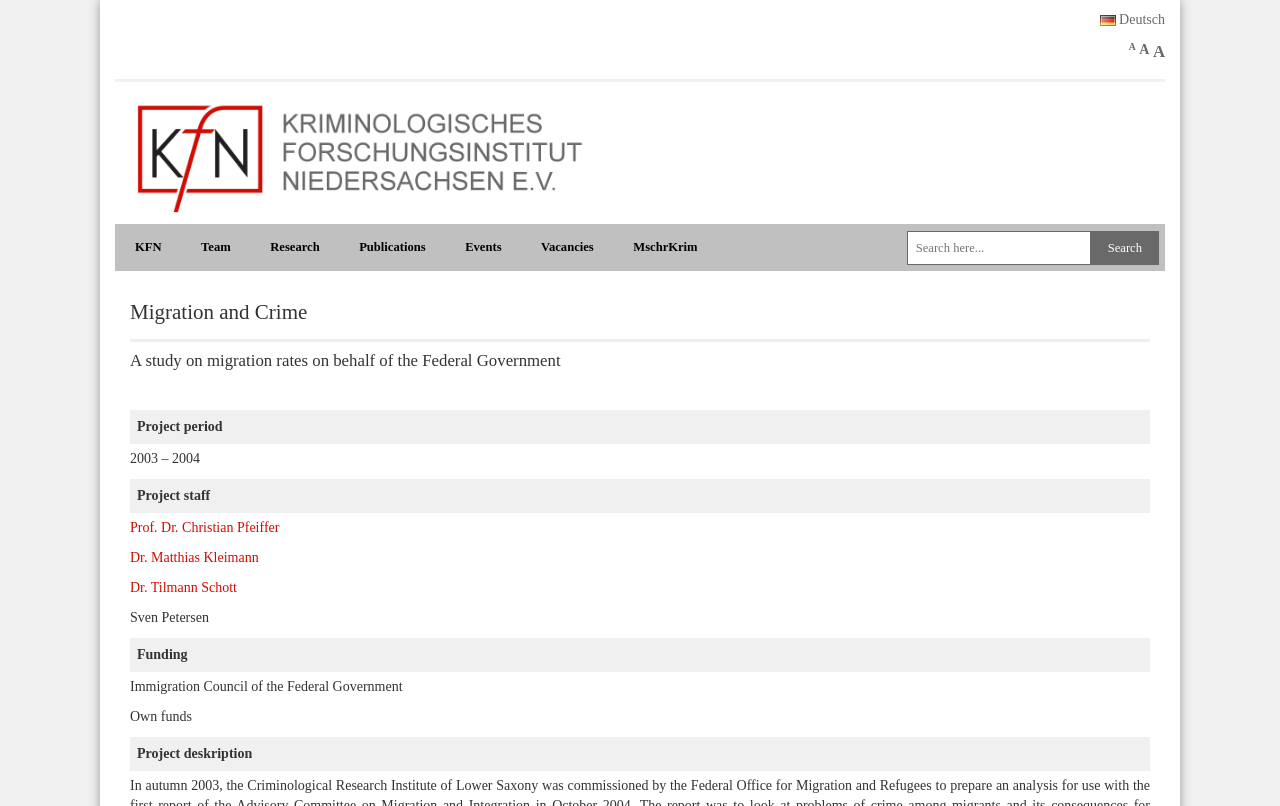Answer the following in one word or a short phrase: 
How many links are there in the top navigation menu?

7